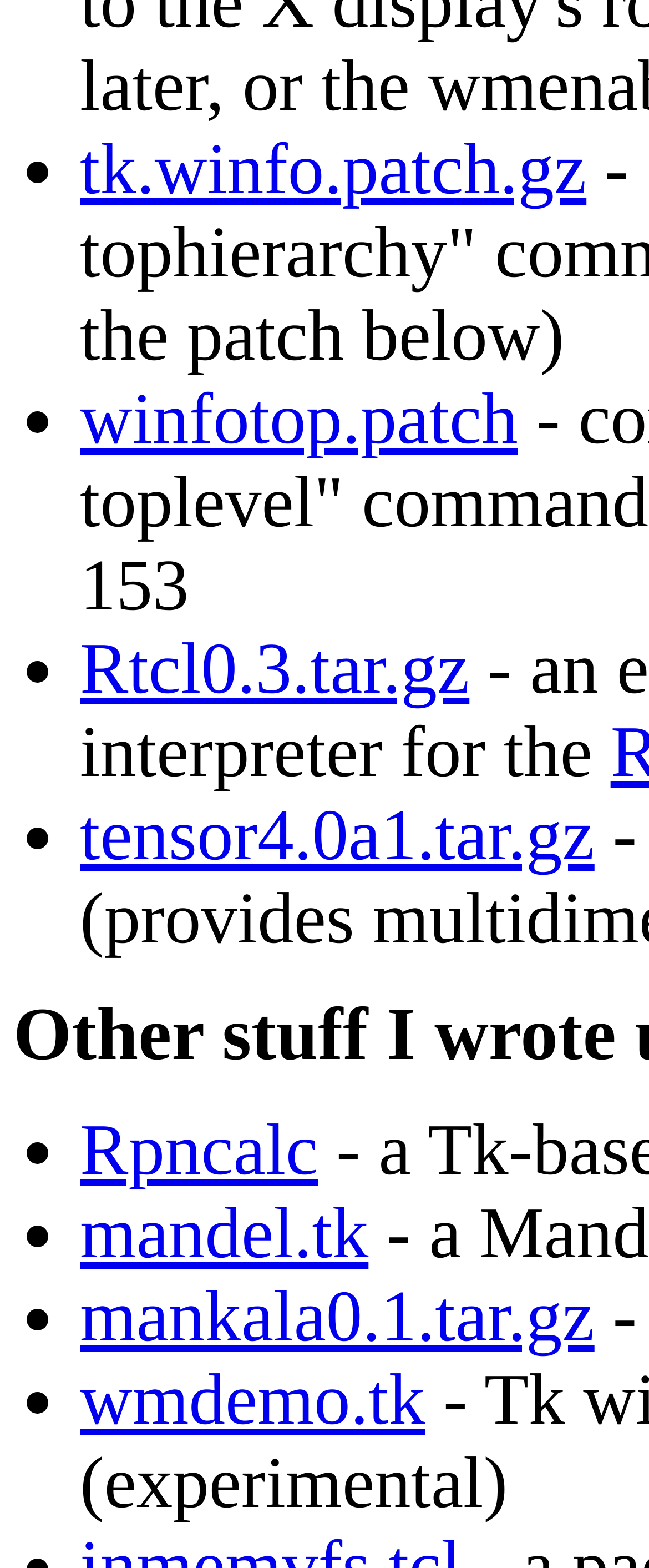Are the links on the webpage organized in a list?
Based on the image, give a one-word or short phrase answer.

Yes